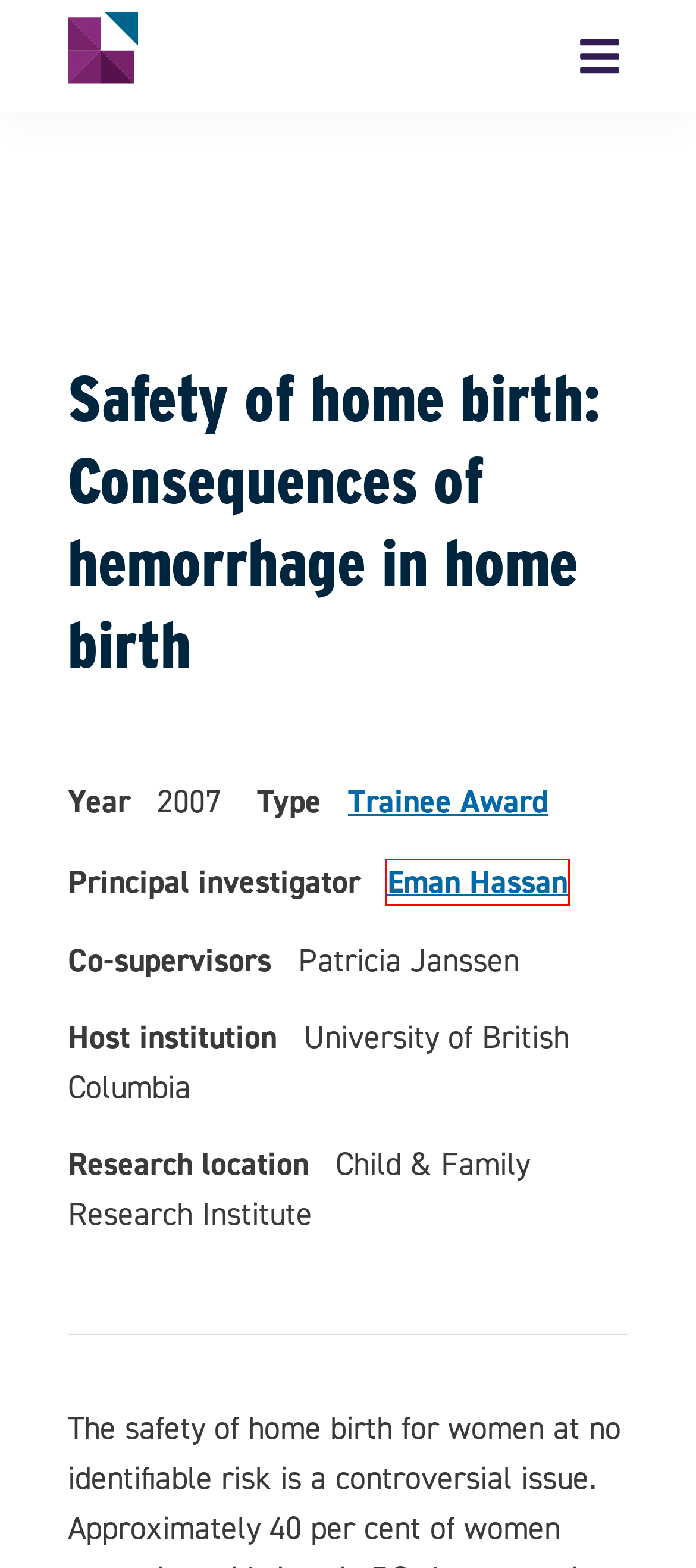Using the screenshot of a webpage with a red bounding box, pick the webpage description that most accurately represents the new webpage after the element inside the red box is clicked. Here are the candidates:
A. Eman Hassan – Health Research BC
B. News – Health Research BC
C. Trainee Award – Health Research BC
D. Careers – Health Research BC
E. About – Health Research BC
F. Funding – Health Research BC
G. Contact – Health Research BC
H. About us – Health Research BC

A